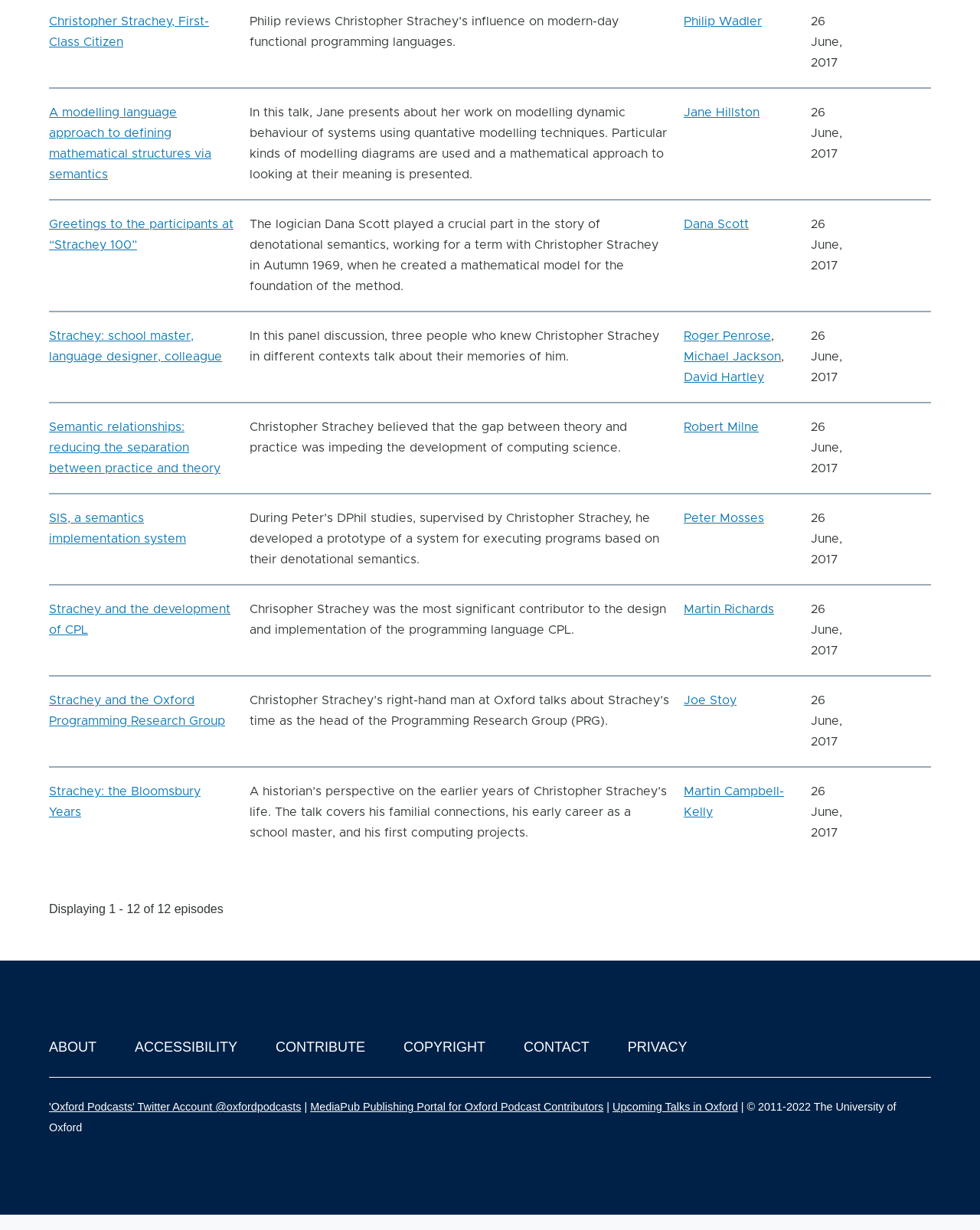Determine the bounding box coordinates of the clickable region to follow the instruction: "Follow the Twitter account '@oxfordpodcasts'".

[0.05, 0.895, 0.307, 0.905]